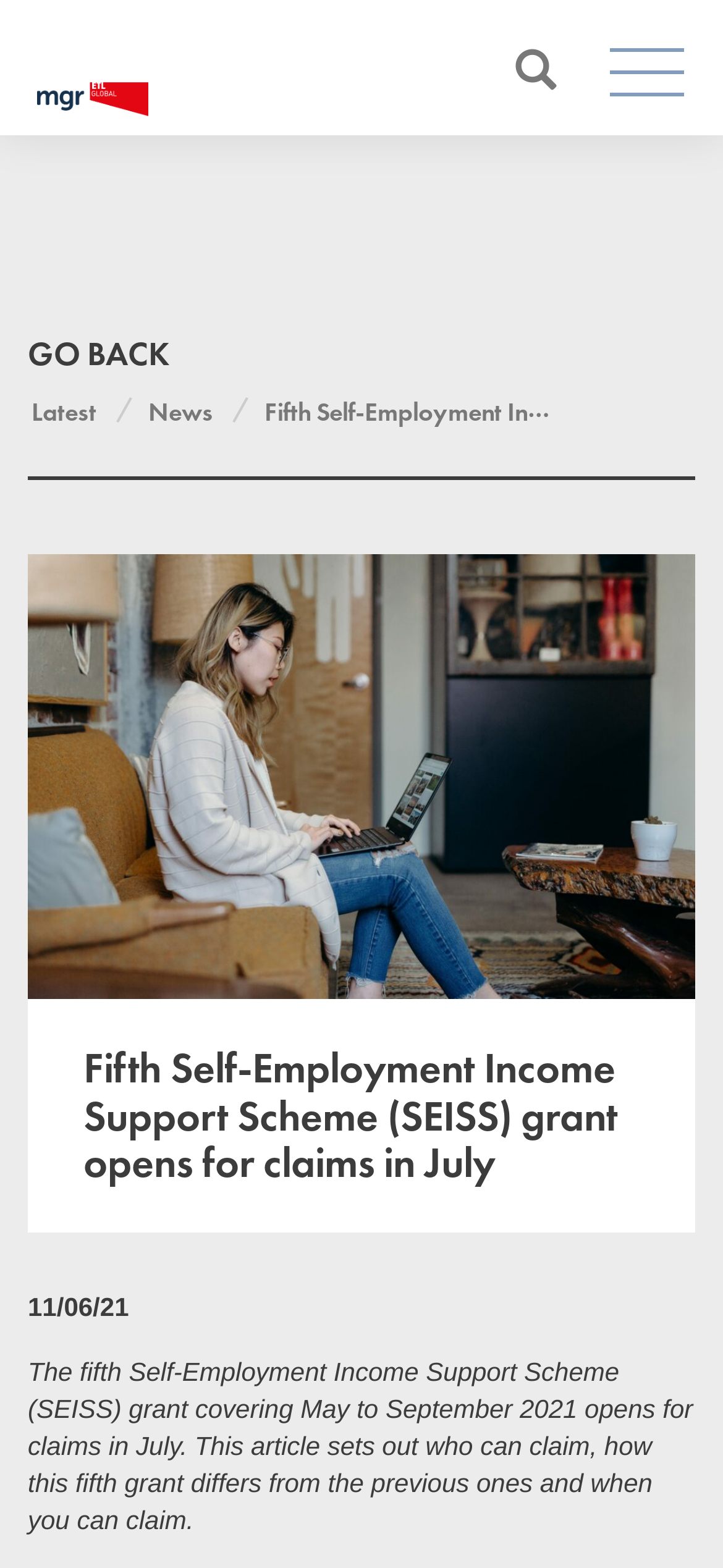What is the date mentioned in the article?
Using the image as a reference, give a one-word or short phrase answer.

11/06/21